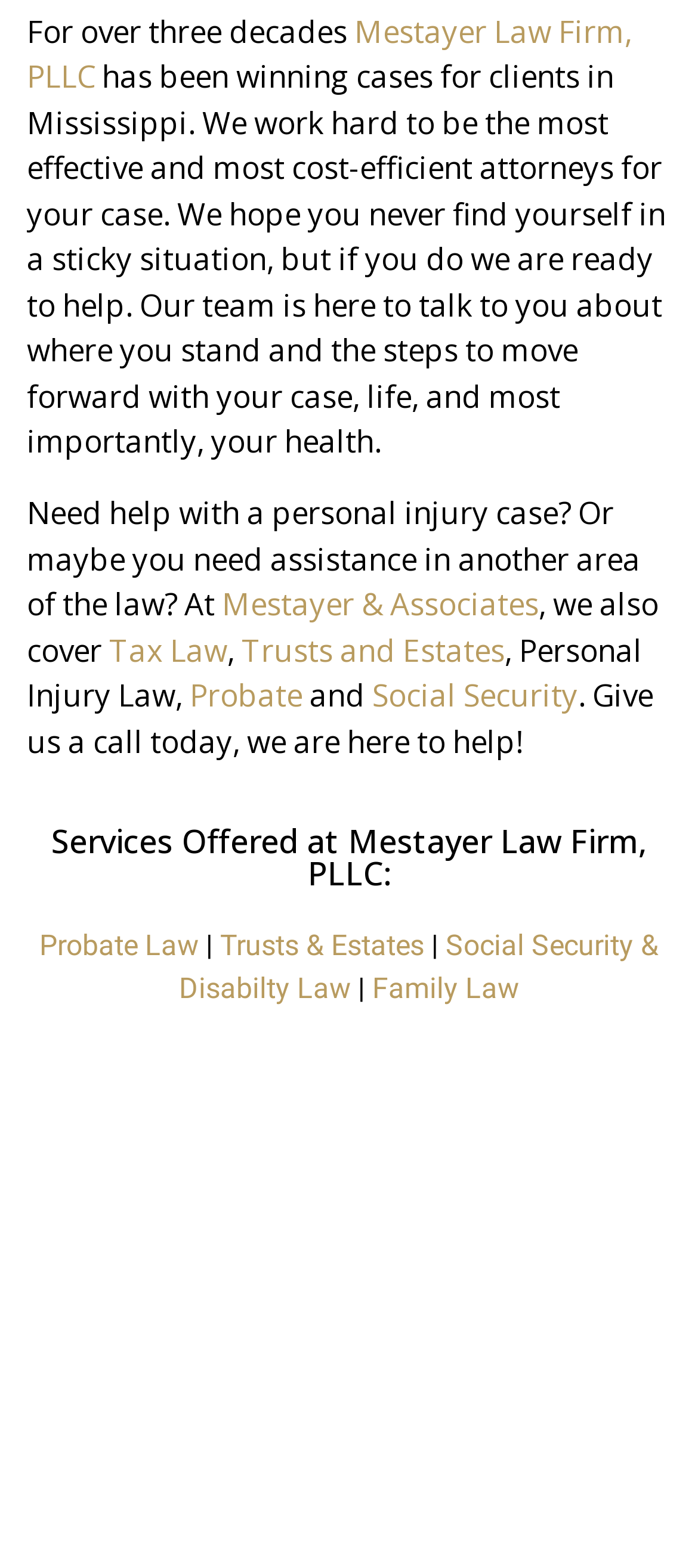Using the format (top-left x, top-left y, bottom-right x, bottom-right y), and given the element description, identify the bounding box coordinates within the screenshot: Social Security

[0.533, 0.43, 0.828, 0.456]